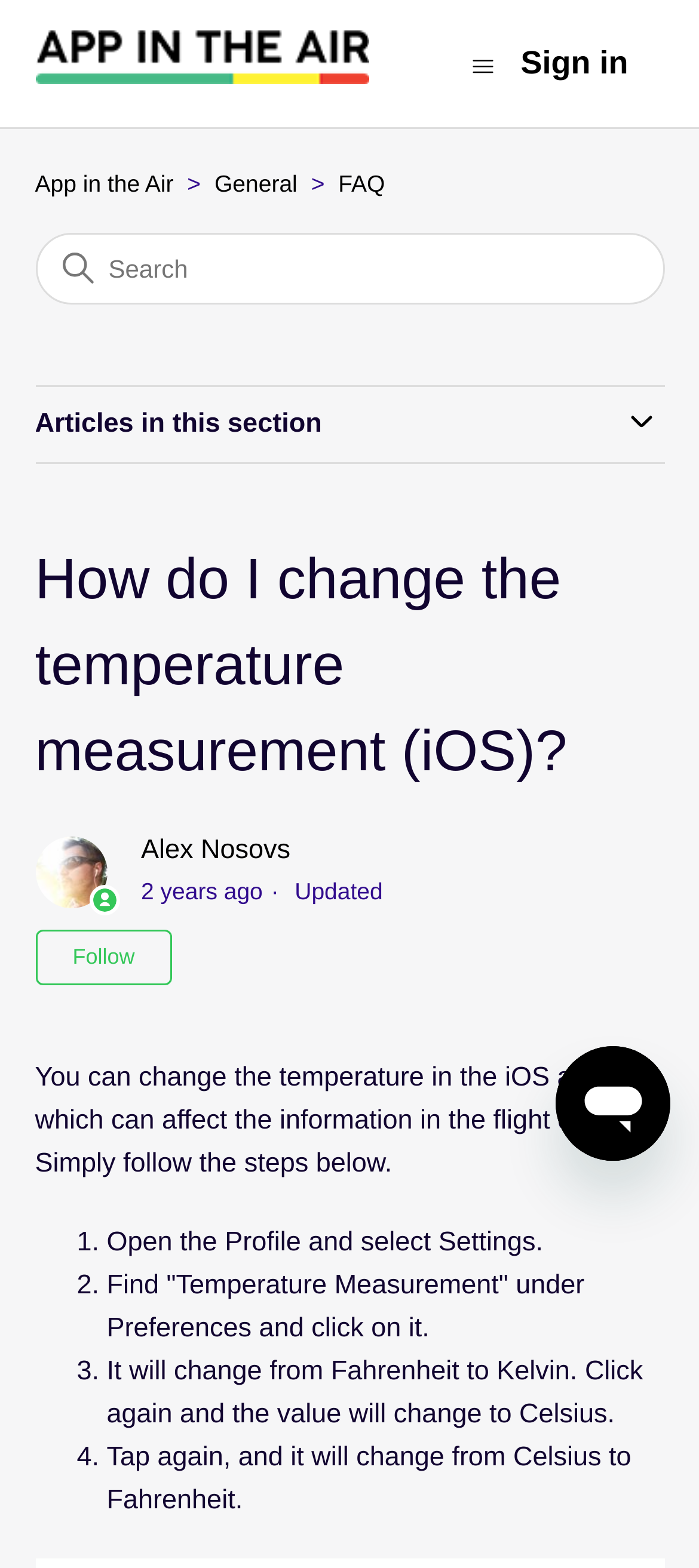Please identify the bounding box coordinates of the element that needs to be clicked to execute the following command: "Go to Haplo". Provide the bounding box using four float numbers between 0 and 1, formatted as [left, top, right, bottom].

None